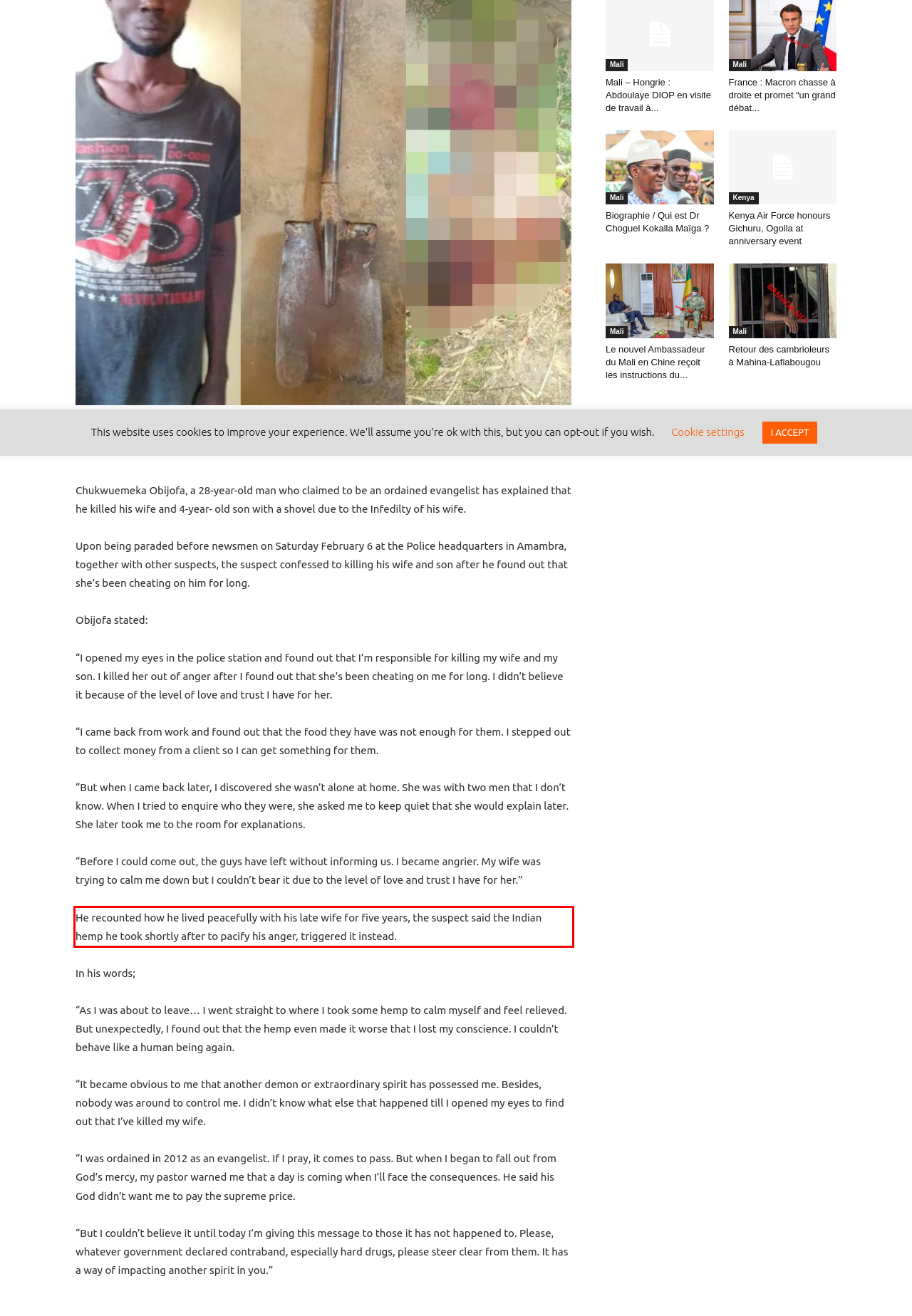With the given screenshot of a webpage, locate the red rectangle bounding box and extract the text content using OCR.

He recounted how he lived peacefully with his late wife for five years, the suspect said the Indian hemp he took shortly after to pacify his anger, triggered it instead.